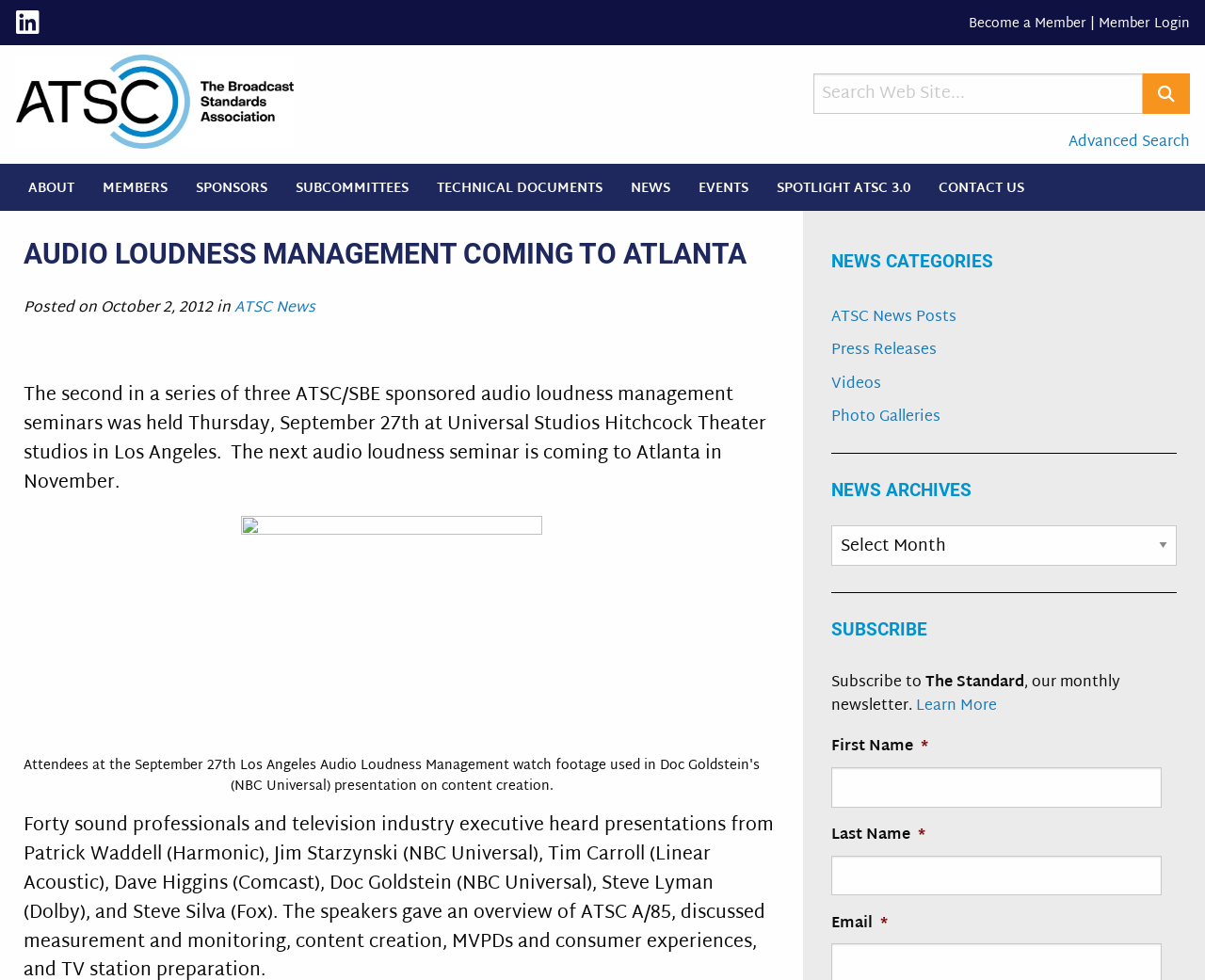Find the bounding box coordinates of the element's region that should be clicked in order to follow the given instruction: "Login as a member". The coordinates should consist of four float numbers between 0 and 1, i.e., [left, top, right, bottom].

[0.911, 0.012, 0.987, 0.037]